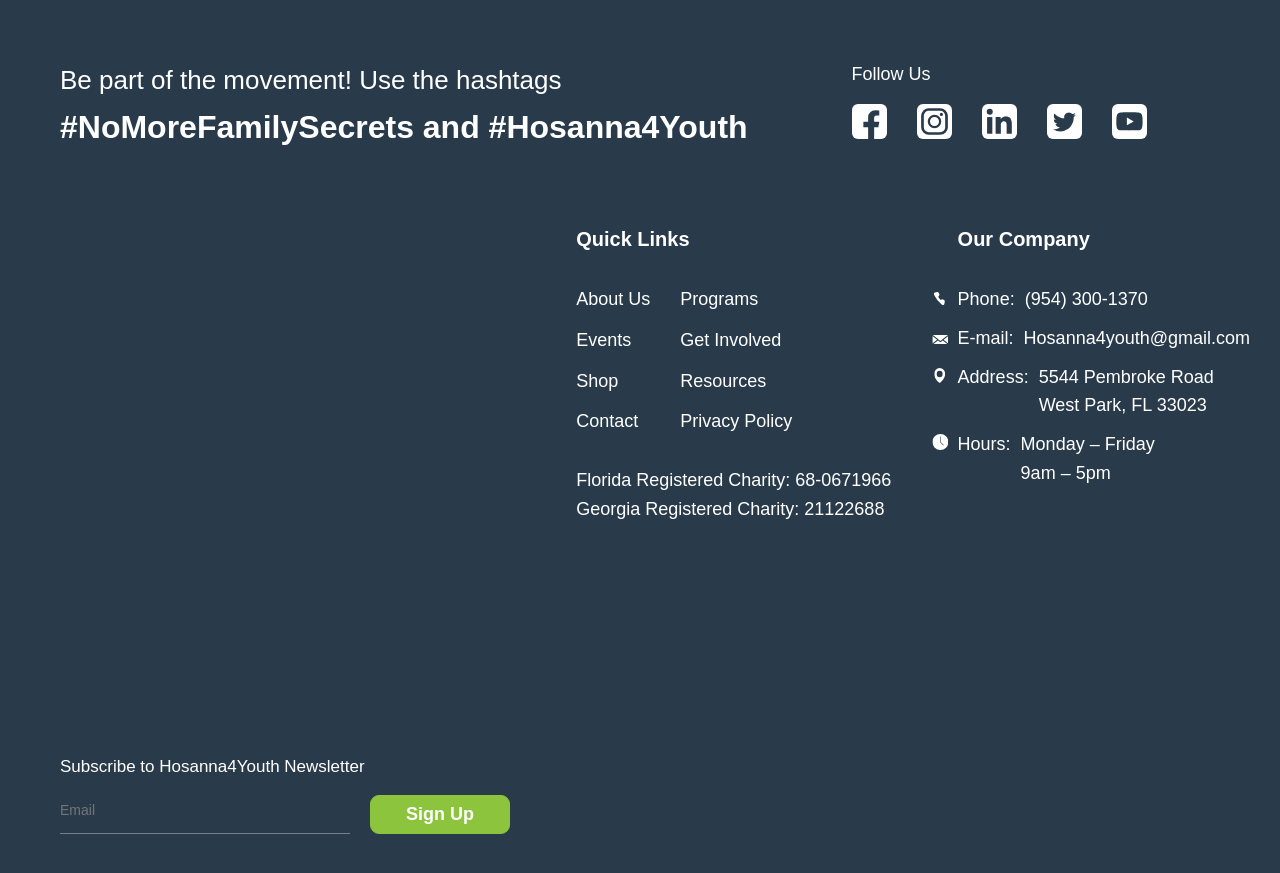Determine the bounding box coordinates of the clickable region to follow the instruction: "Enter email address".

[0.047, 0.537, 0.273, 0.58]